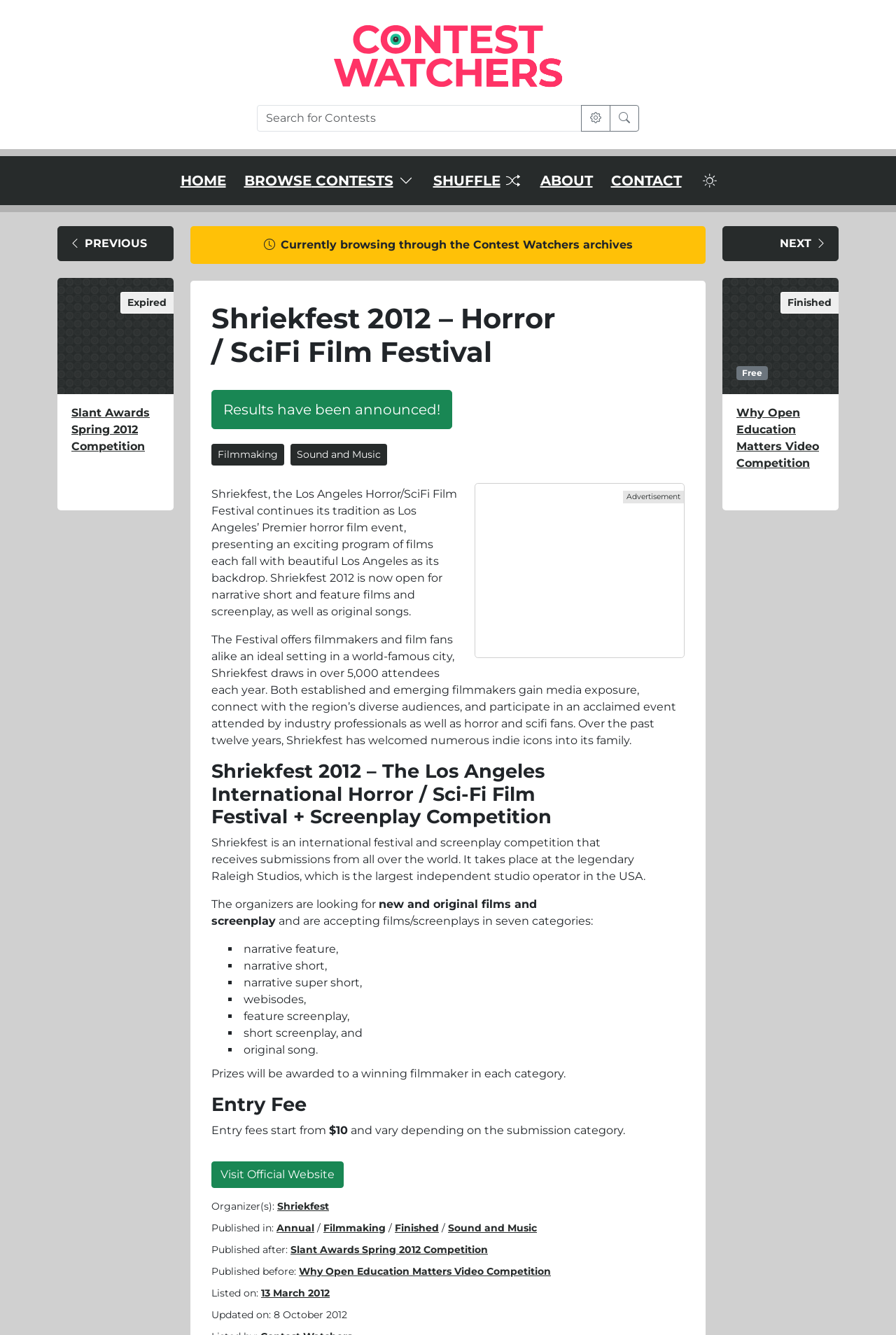Locate the UI element described by Finished Free and provide its bounding box coordinates. Use the format (top-left x, top-left y, bottom-right x, bottom-right y) with all values as floating point numbers between 0 and 1.

[0.806, 0.208, 0.936, 0.295]